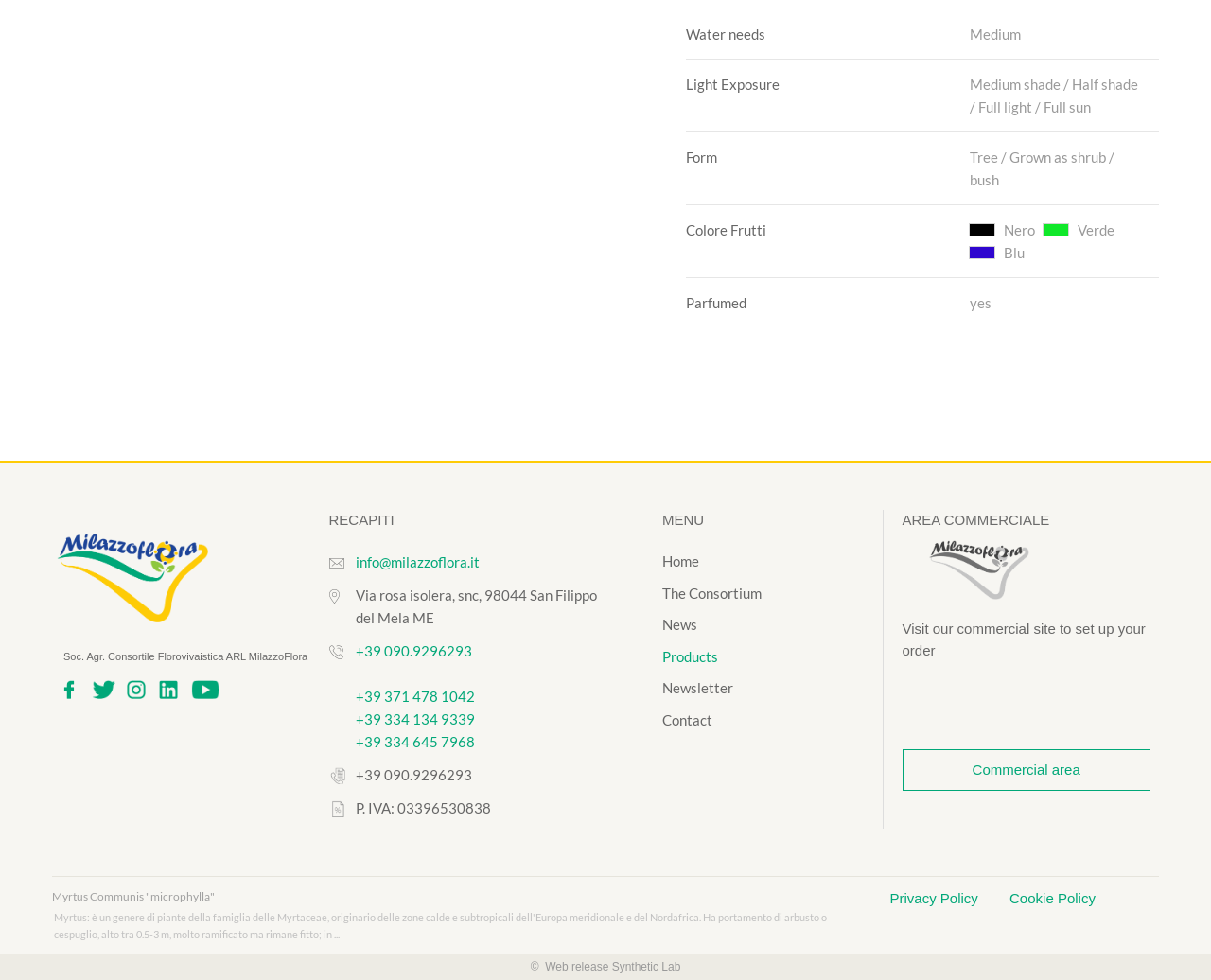What is the light exposure requirement?
Give a comprehensive and detailed explanation for the question.

I found the answer by looking at the 'Light Exposure' section on the webpage, which lists the different light exposure requirements as 'Medium shade / Half shade / Full light / Full sun'.